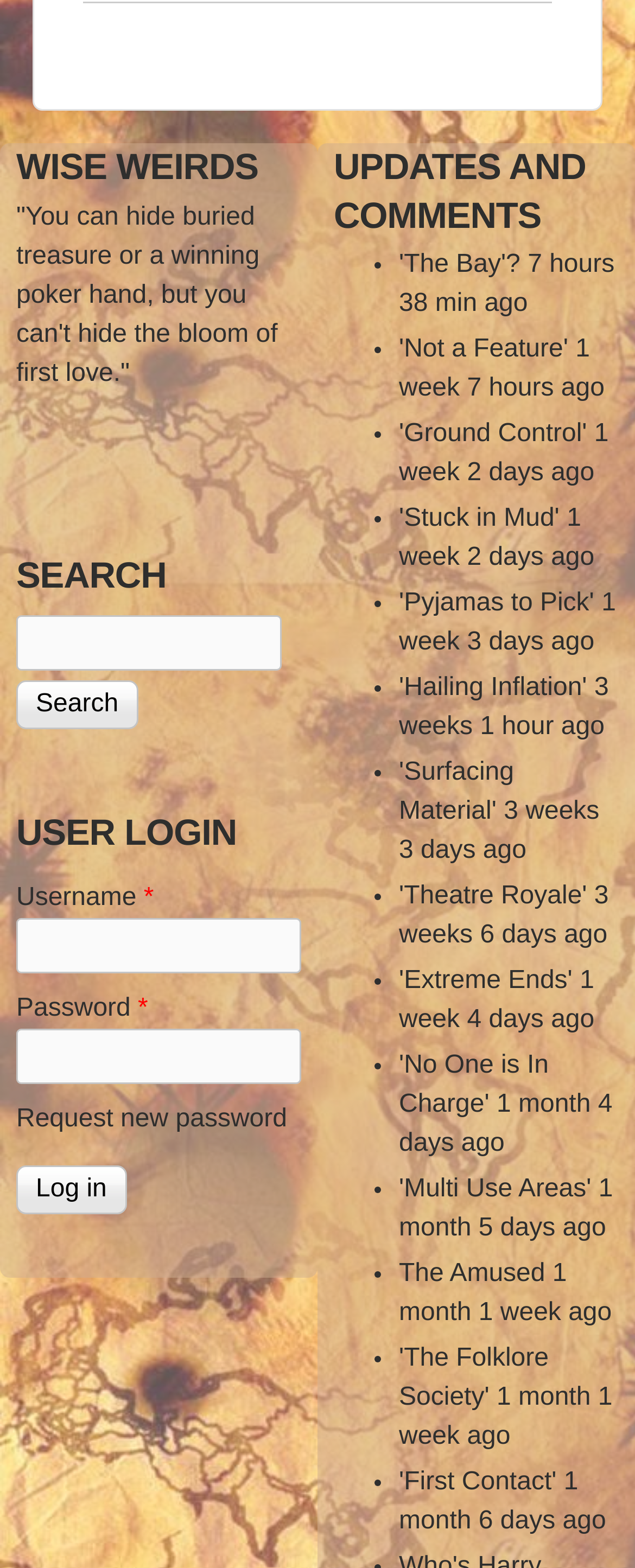Please identify the bounding box coordinates of the region to click in order to complete the given instruction: "Search for something". The coordinates should be four float numbers between 0 and 1, i.e., [left, top, right, bottom].

[0.026, 0.393, 0.444, 0.428]